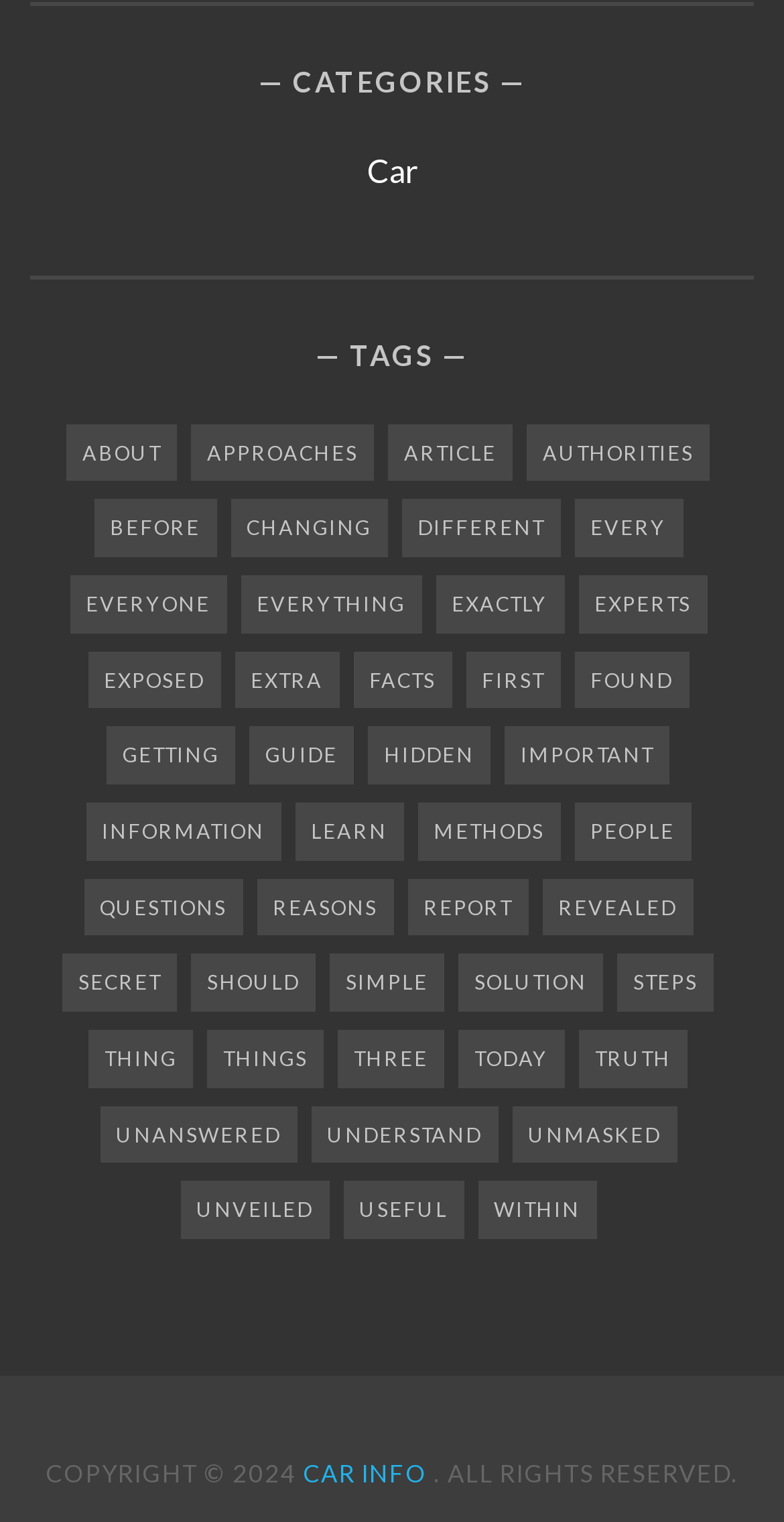Specify the bounding box coordinates of the element's area that should be clicked to execute the given instruction: "Explore the 'GUIDE' link". The coordinates should be four float numbers between 0 and 1, i.e., [left, top, right, bottom].

[0.318, 0.477, 0.451, 0.515]